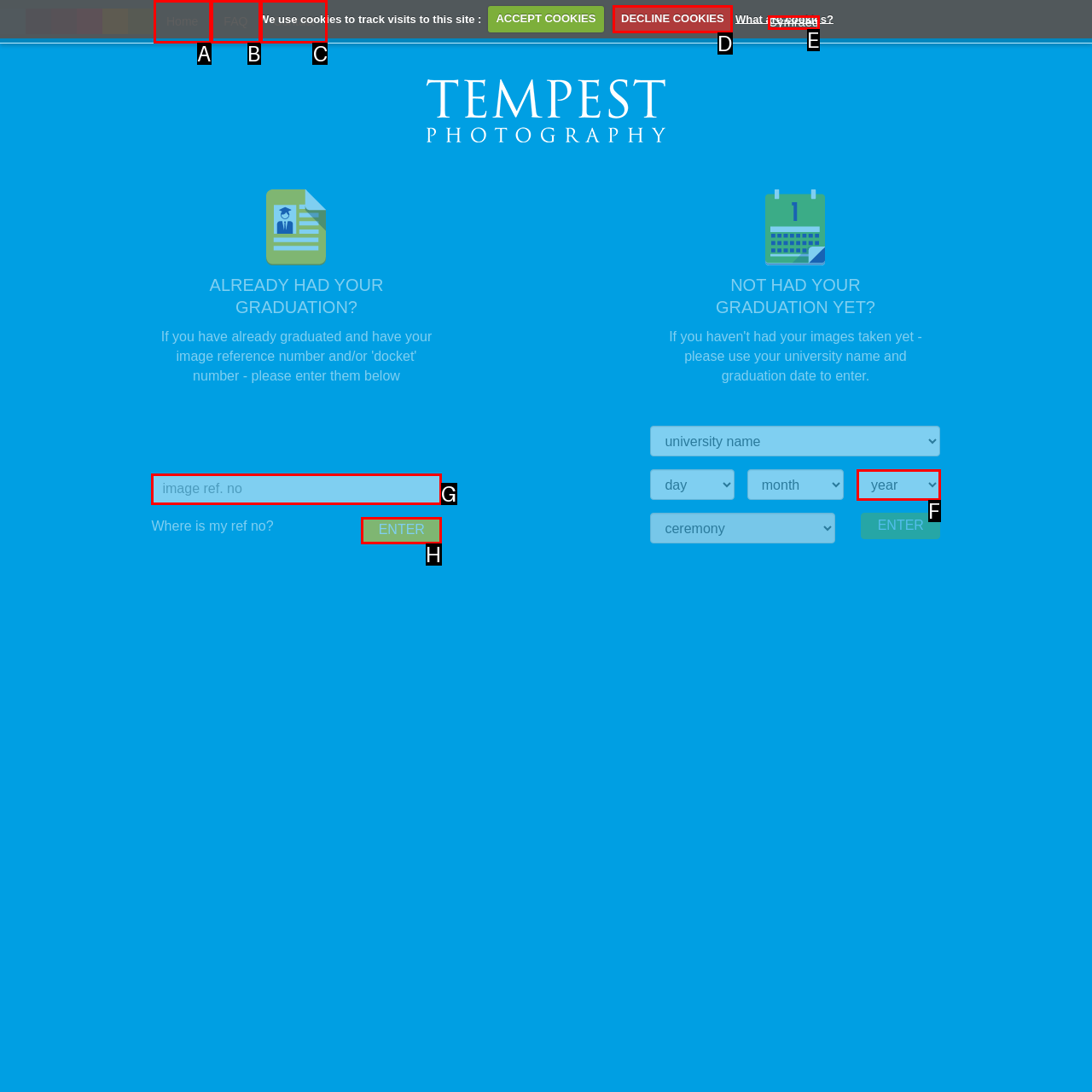Based on the task: Click the ENTER button, which UI element should be clicked? Answer with the letter that corresponds to the correct option from the choices given.

H